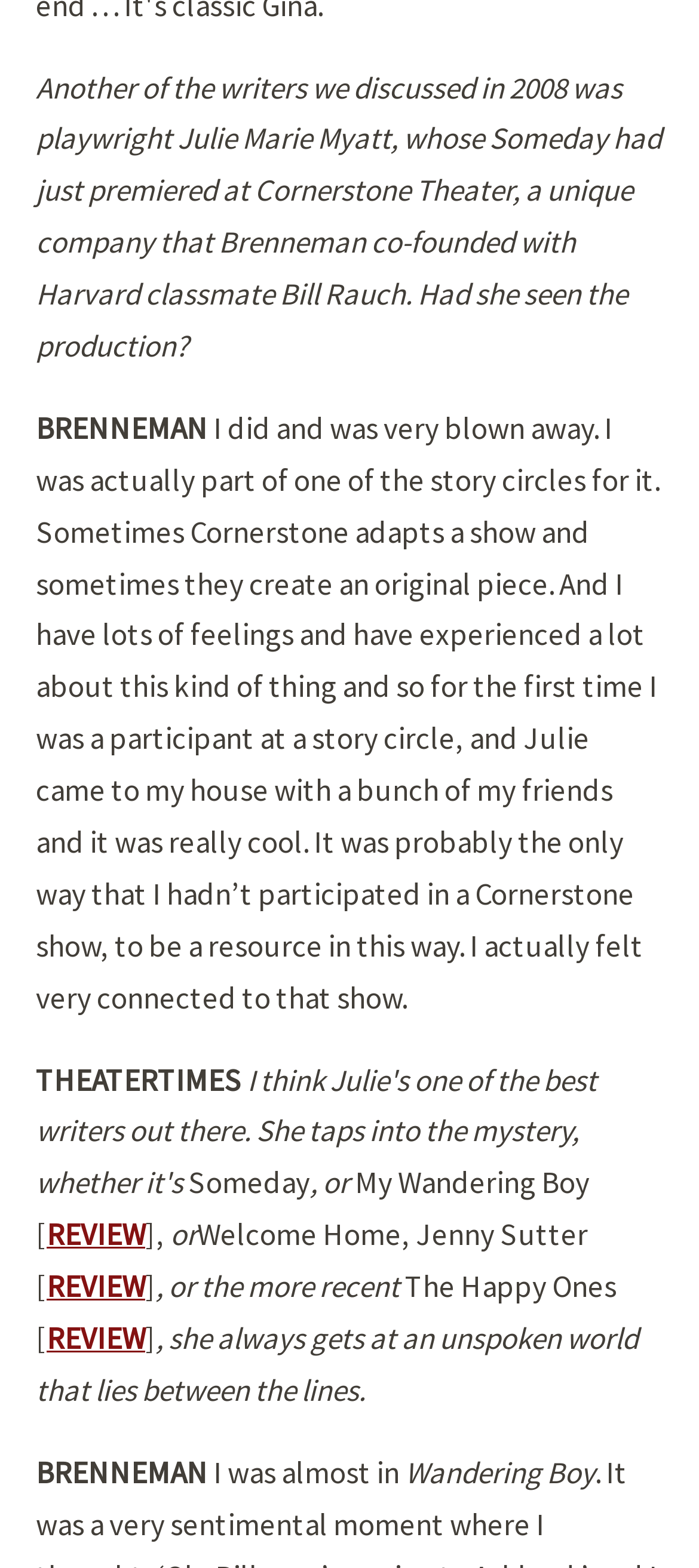Please provide a comprehensive answer to the question below using the information from the image: How many links with the text 'REVIEW' are there?

There are three links with the text 'REVIEW' on the webpage, each corresponding to a different play.